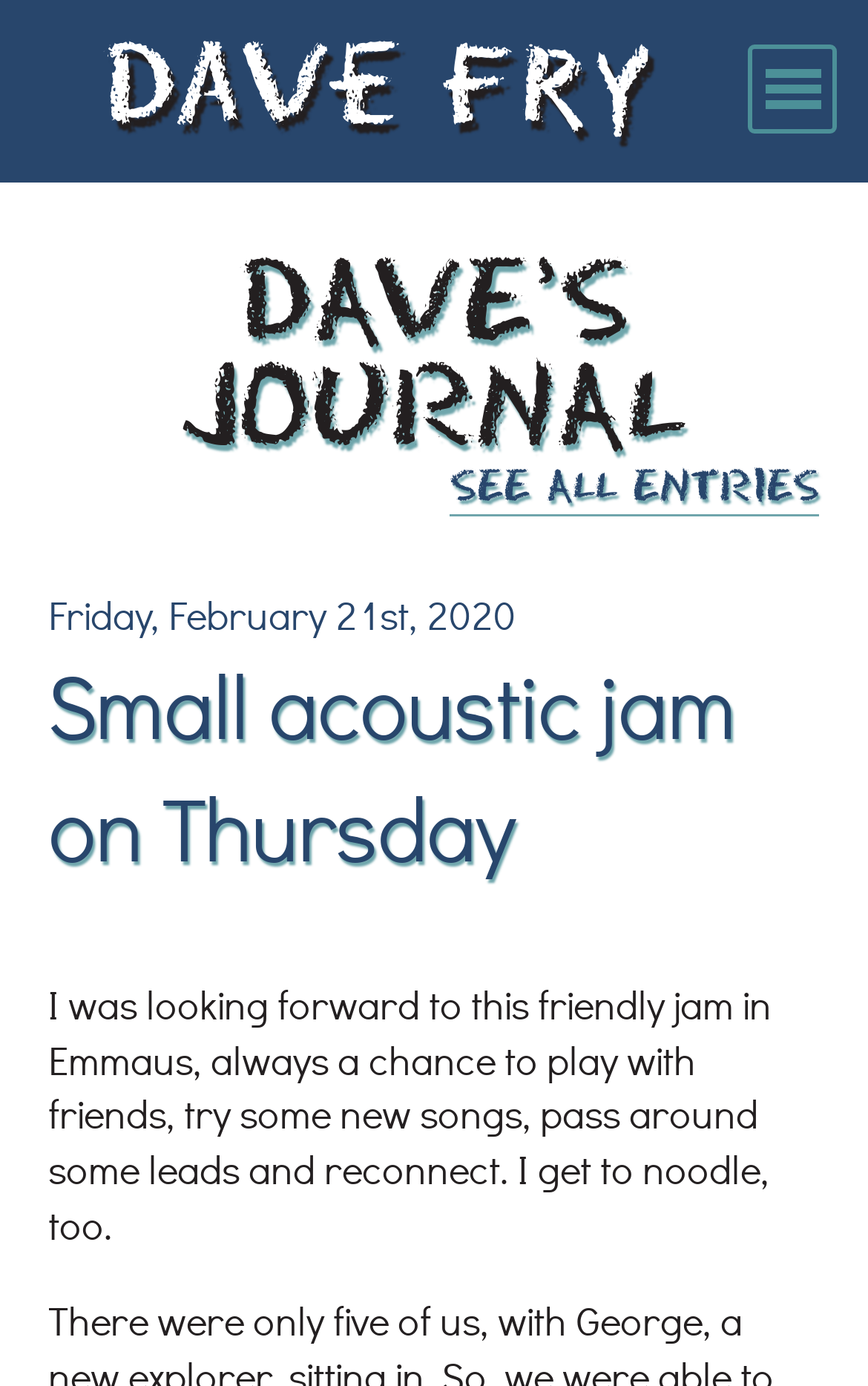Please mark the clickable region by giving the bounding box coordinates needed to complete this instruction: "open the 'Site Menu'".

[0.862, 0.032, 0.965, 0.096]